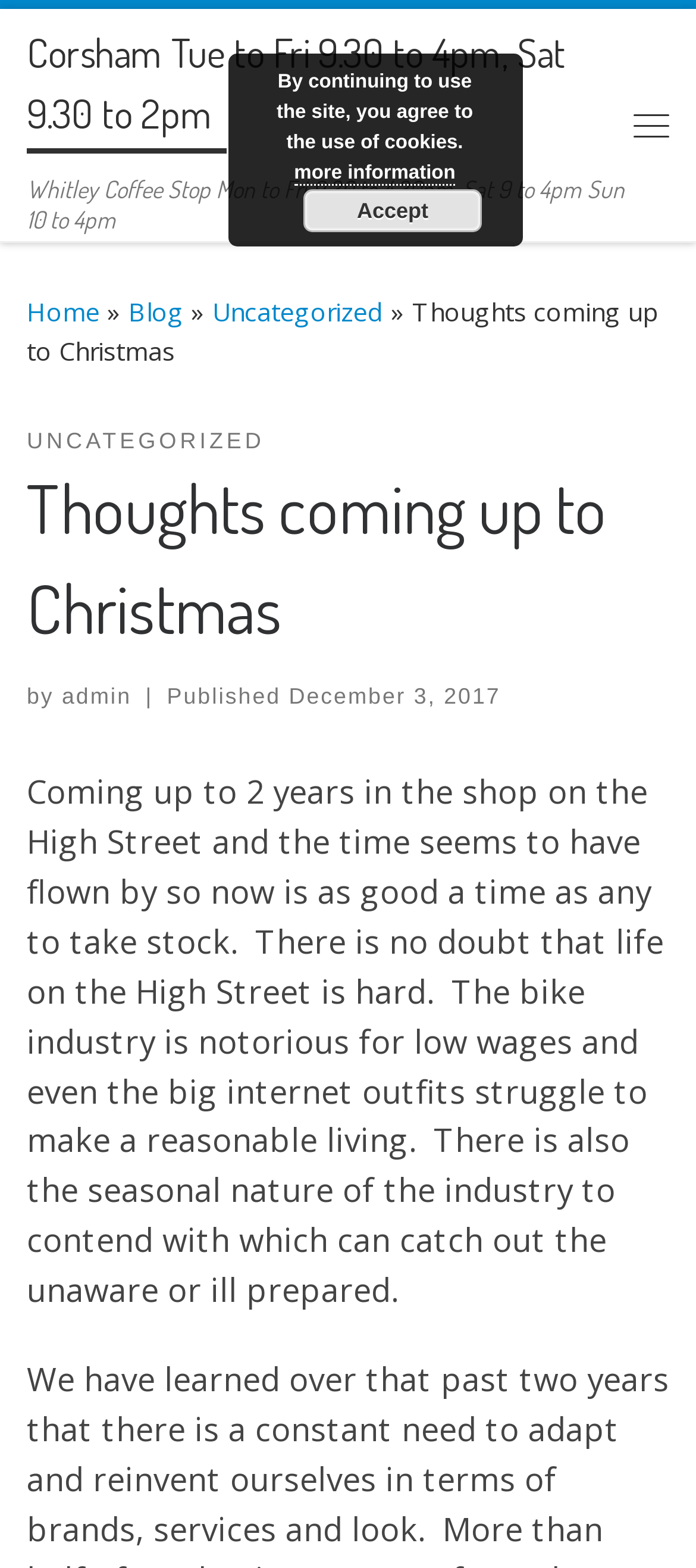Given the description "December 3, 2017", determine the bounding box of the corresponding UI element.

[0.415, 0.436, 0.719, 0.452]